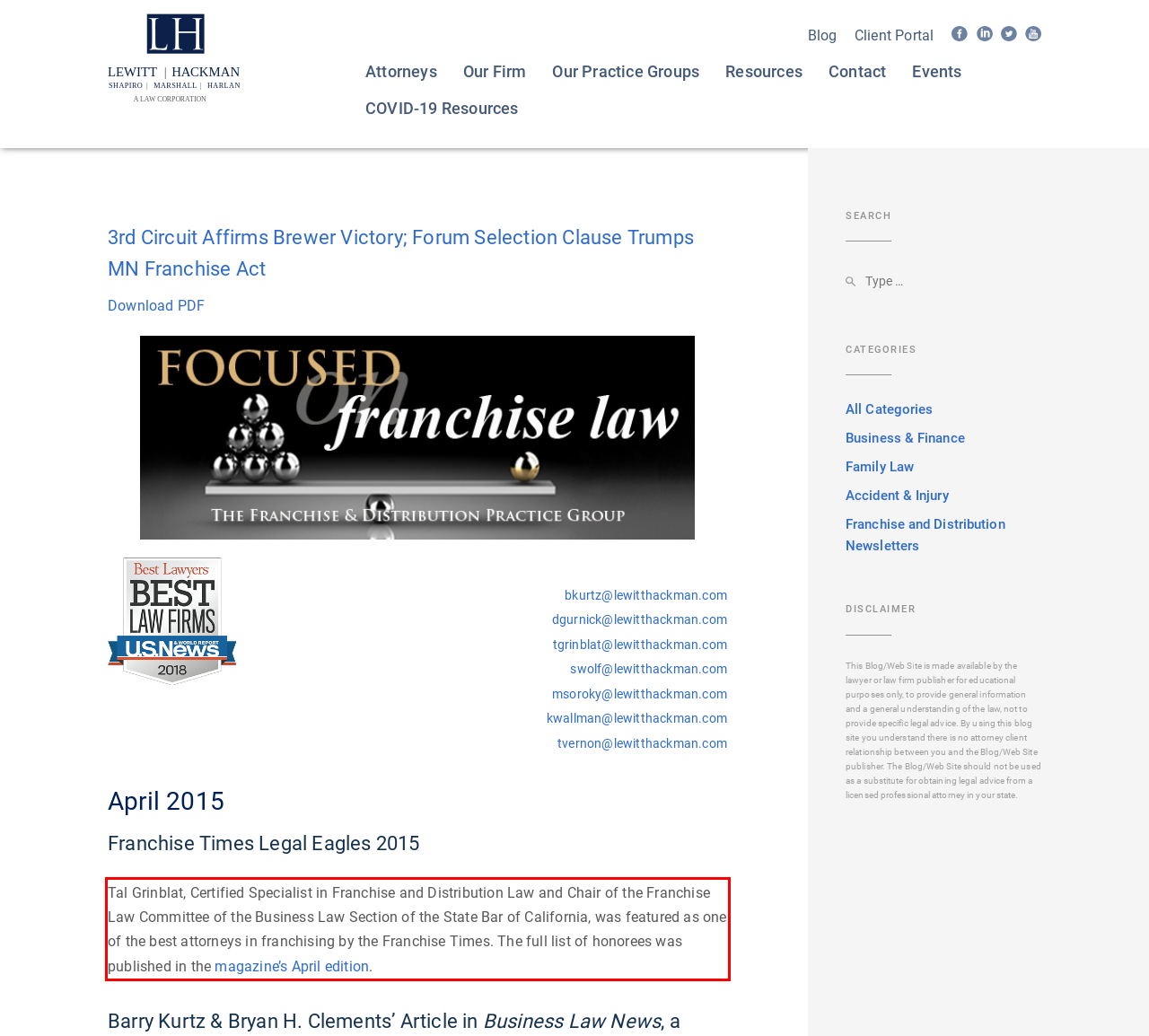Given a screenshot of a webpage with a red bounding box, extract the text content from the UI element inside the red bounding box.

Tal Grinblat, Certified Specialist in Franchise and Distribution Law and Chair of the Franchise Law Committee of the Business Law Section of the State Bar of California, was featured as one of the best attorneys in franchising by the Franchise Times. The full list of honorees was published in the magazine’s April edition.